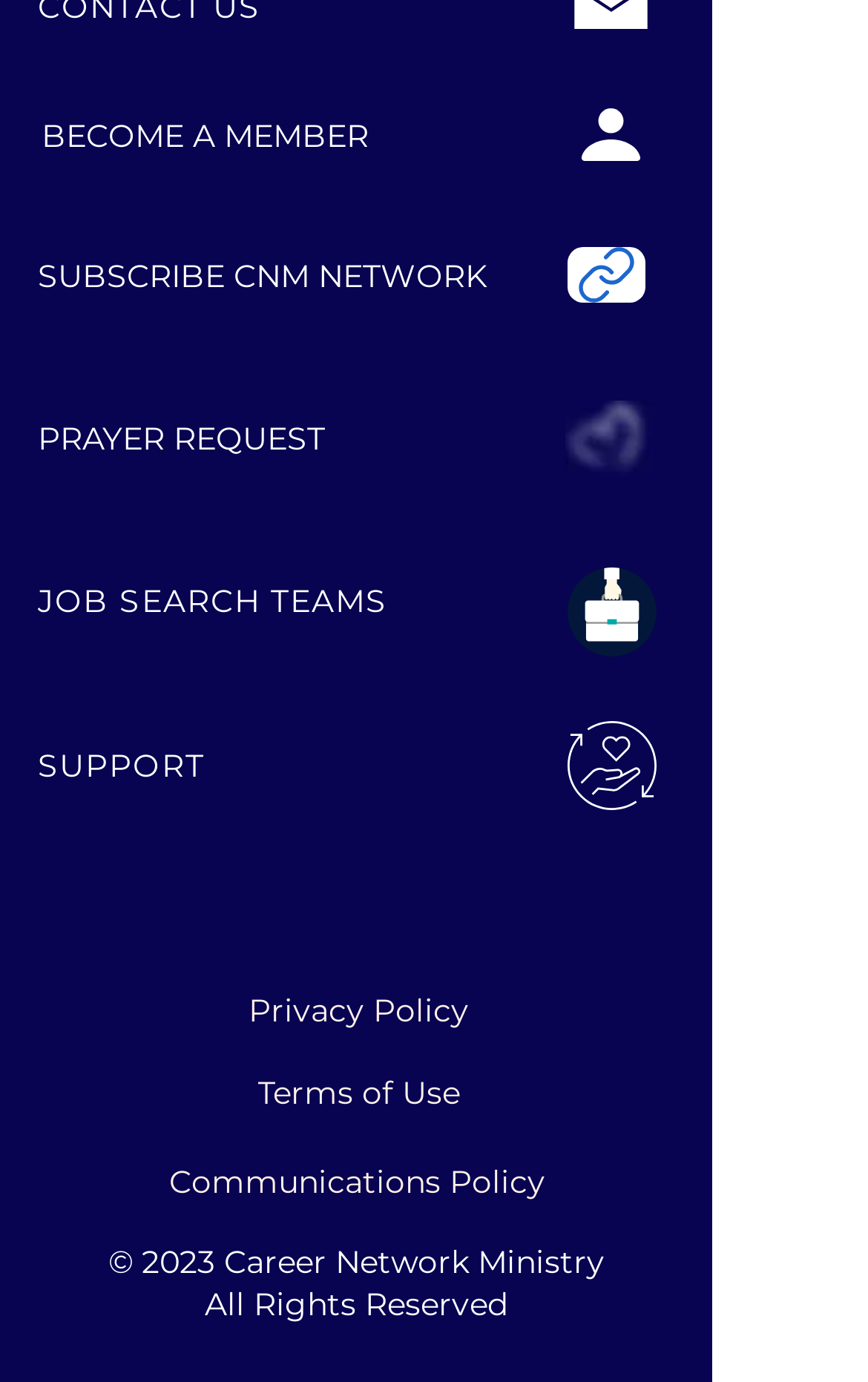Show me the bounding box coordinates of the clickable region to achieve the task as per the instruction: "Search for a Job".

[0.044, 0.394, 0.467, 0.474]